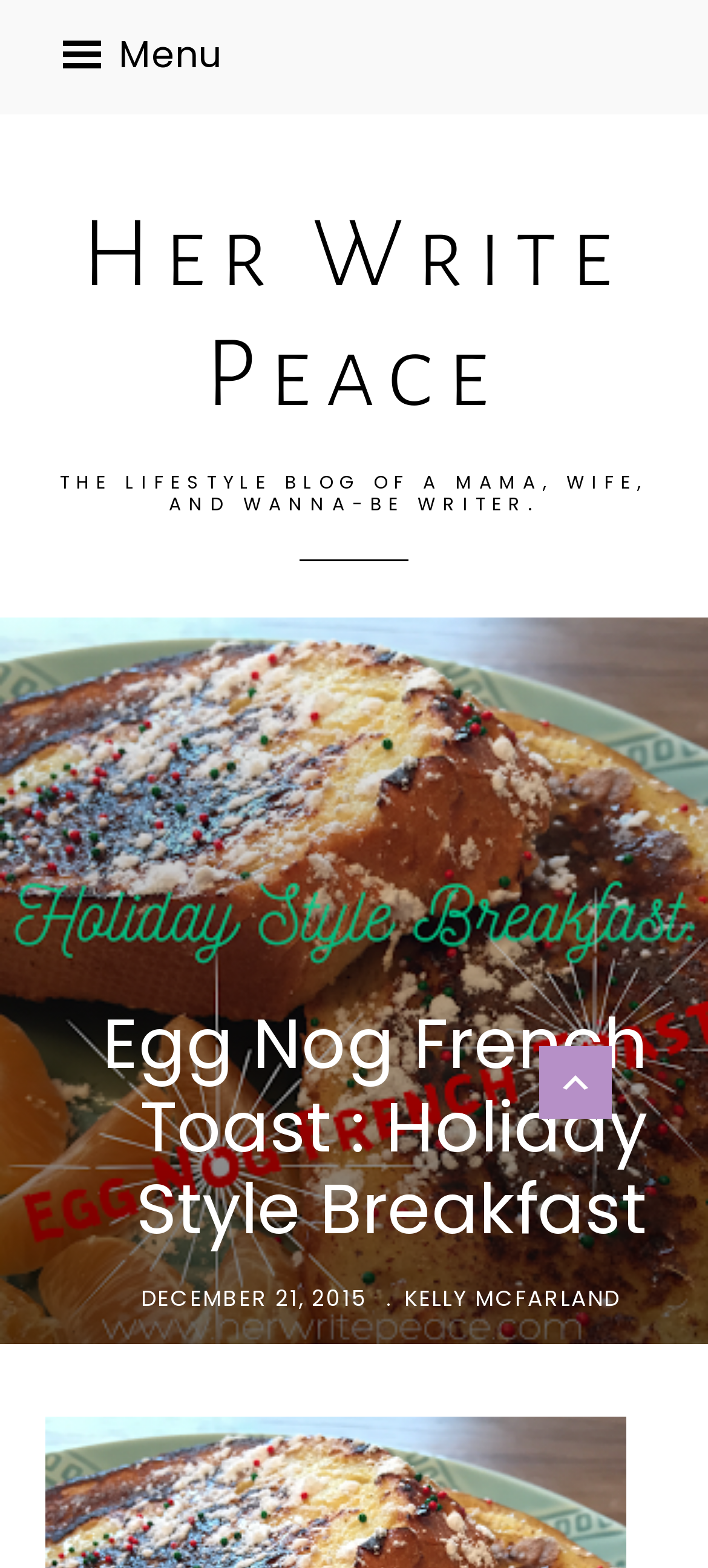Please study the image and answer the question comprehensively:
What is the topic of the article?

The topic of the article can be found in the title of the article, which says 'Egg Nog French Toast : Holiday Style Breakfast', indicating that the article is about a recipe or a cooking idea related to egg nog French toast.